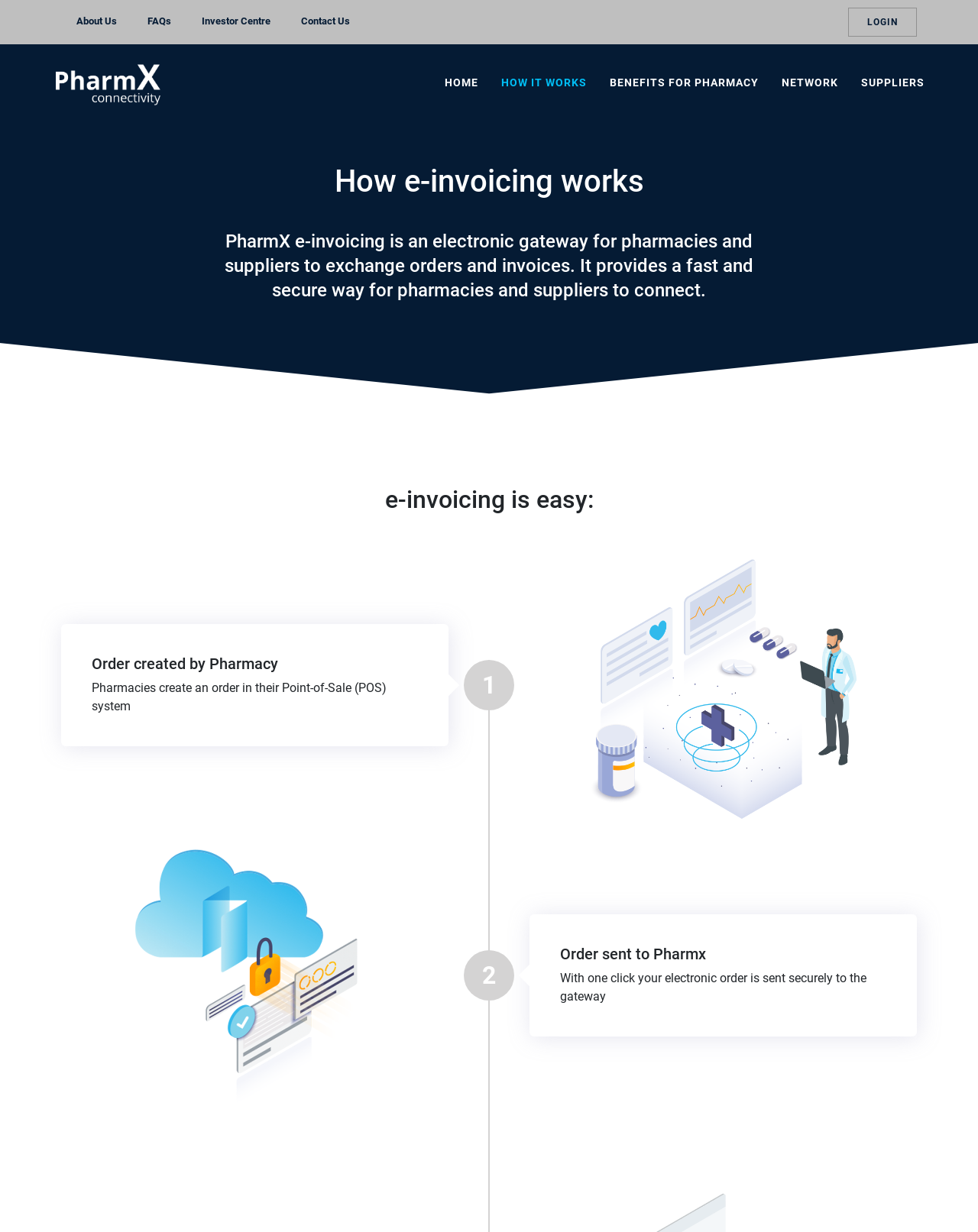What is the first step in the e-invoicing process?
Give a one-word or short-phrase answer derived from the screenshot.

Order created by Pharmacy